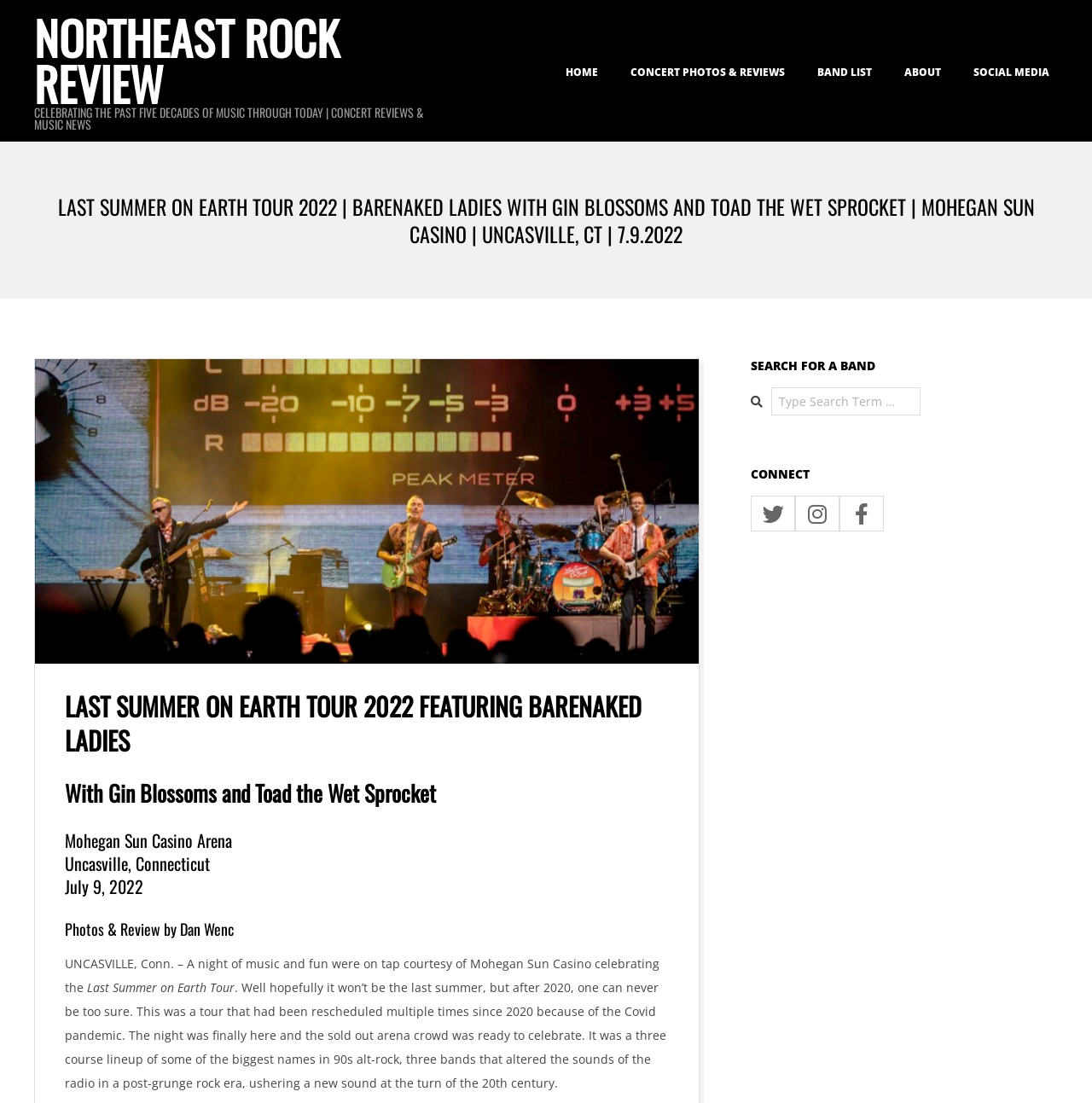Please locate the bounding box coordinates of the element's region that needs to be clicked to follow the instruction: "Click on CONCERT PHOTOS & REVIEWS". The bounding box coordinates should be provided as four float numbers between 0 and 1, i.e., [left, top, right, bottom].

[0.57, 0.043, 0.727, 0.088]